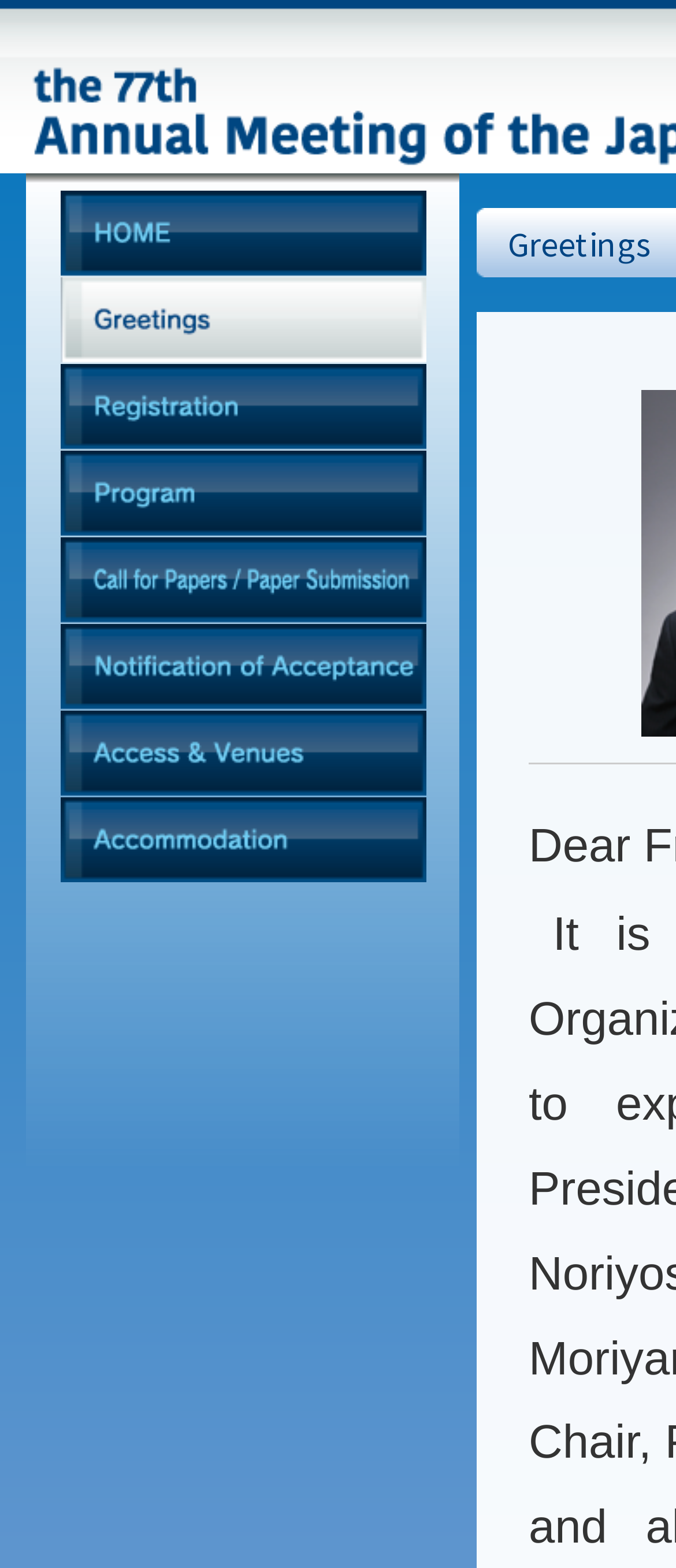How many links are in the top menu?
Using the image as a reference, give a one-word or short phrase answer.

7